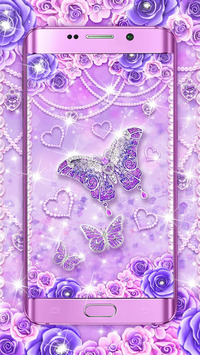Generate an elaborate description of what you see in the image.

This image showcases a stunning live wallpaper titled "Purple Diamond Butterfly Live Wallpaper for PC." The vibrant design features a delicate purple butterfly adorned with sparkling gems, set against a dreamy backdrop of shimmering roses and heart motifs. The combination of pastel purples and lustrous accents creates an enchanting aesthetic, perfect for adding a touch of glamour to any mobile device. As a captivating representation of elegance, this wallpaper is designed particularly for those who appreciate beautiful and posh visuals, embodying a fantasy world filled with bling and charm. Ideal for users who adore floral themes and animated effects, this wallpaper promises to make the screen a visually striking experience.